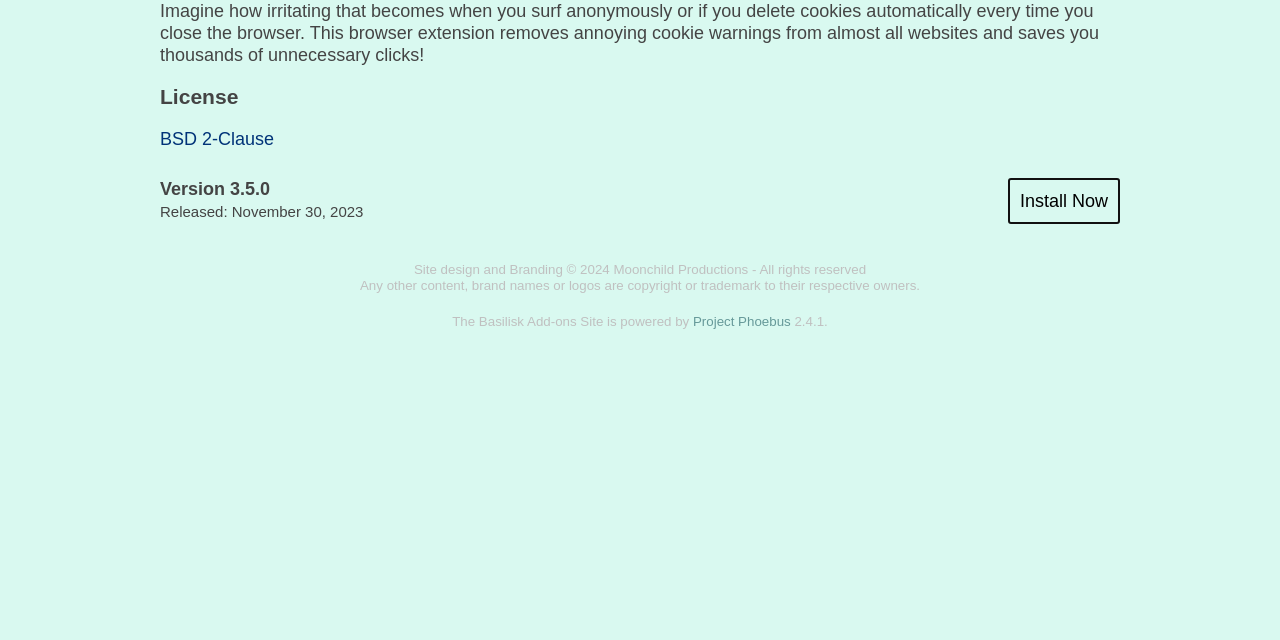For the element described, predict the bounding box coordinates as (top-left x, top-left y, bottom-right x, bottom-right y). All values should be between 0 and 1. Element description: Project Phoebus

[0.541, 0.491, 0.618, 0.514]